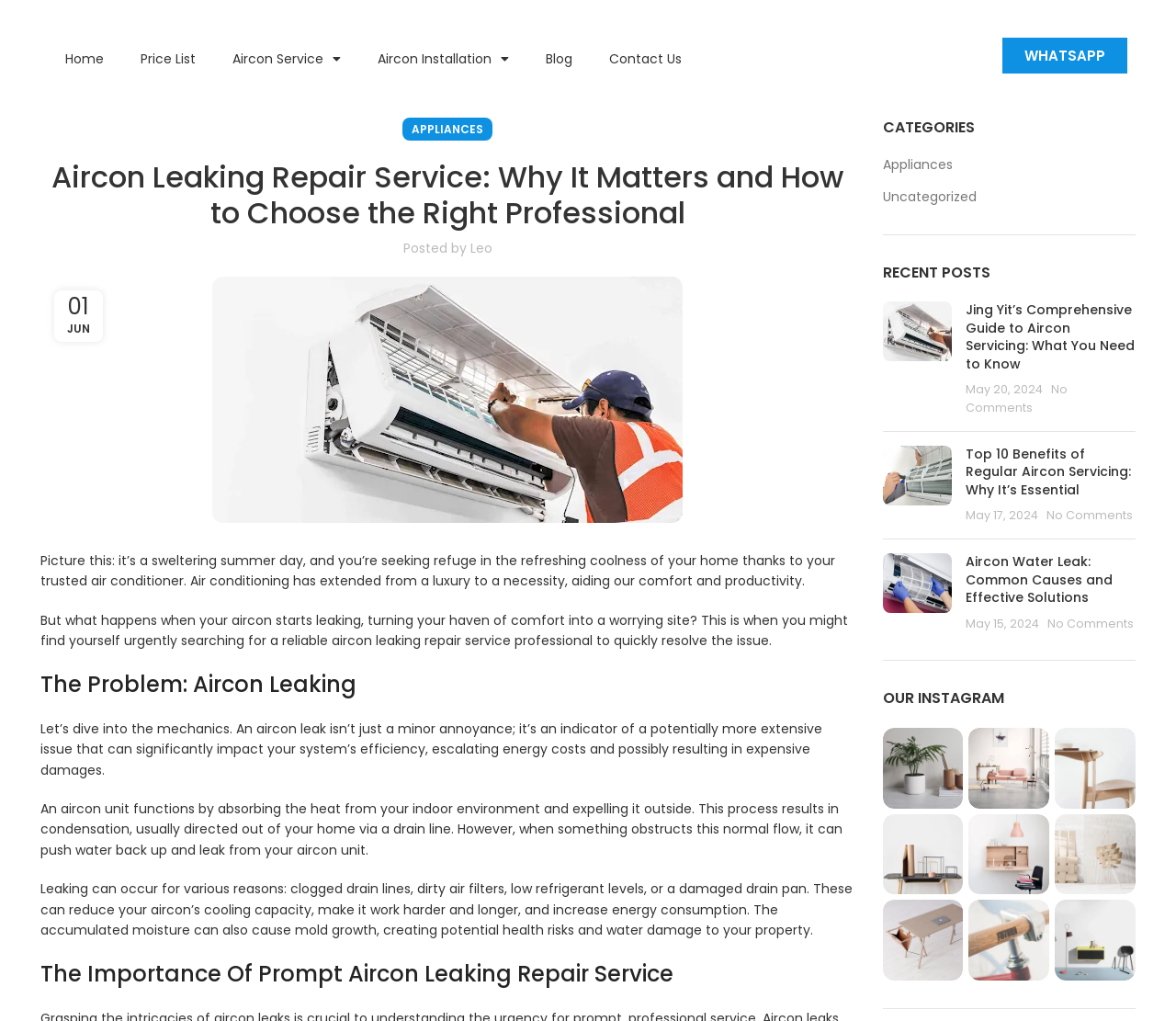Construct a comprehensive description capturing every detail on the webpage.

This webpage is about aircon leaking repair services and how to choose the right professional for the job. At the top, there is a navigation menu with links to "Home", "Price List", "Aircon Service", "Aircon Installation", "Blog", and "Contact Us". On the right side of the navigation menu, there is a "WHATSAPP" link and a dropdown menu with links to "APPLIANCES" and other categories.

Below the navigation menu, there is a heading that reads "Aircon Leaking Repair Service: Why It Matters and How to Choose the Right Professional". Next to the heading, there is a figure with a date "JUN" and a text that says "Posted by Leo". 

The main content of the webpage is divided into sections. The first section explains the importance of aircon leaking repair services, describing a scenario where an aircon unit starts leaking and turns a comfortable home into a worrying site. It highlights the need to find a reliable professional to resolve the issue quickly.

The second section, "The Problem: Aircon Leaking", explains the mechanics of an aircon unit and how it can leak due to various reasons such as clogged drain lines, dirty air filters, low refrigerant levels, or a damaged drain pan. It also mentions the potential consequences of leaking, including reduced cooling capacity, increased energy consumption, and health risks.

The third section, "The Importance Of Prompt Aircon Leaking Repair Service", emphasizes the need for prompt repair services to prevent further damage and health risks.

On the right side of the webpage, there are sections for "CATEGORIES", "RECENT POSTS", and "OUR INSTAGRAM". The "CATEGORIES" section has links to "Appliances" and "Uncategorized". The "RECENT POSTS" section has links to several articles, including "Jing Yit’s Comprehensive Guide to Aircon Servicing: What You Need to Know", "Top 10 Benefits of Regular Aircon Servicing: Why It’s Essential", and "Aircon Water Leak: Common Causes and Effective Solutions". Each article has a date and a "No Comments" link. The "OUR INSTAGRAM" section has several links to Instagram pictures.

Overall, the webpage provides information on the importance of aircon leaking repair services and how to choose the right professional for the job, along with related articles and Instagram pictures.